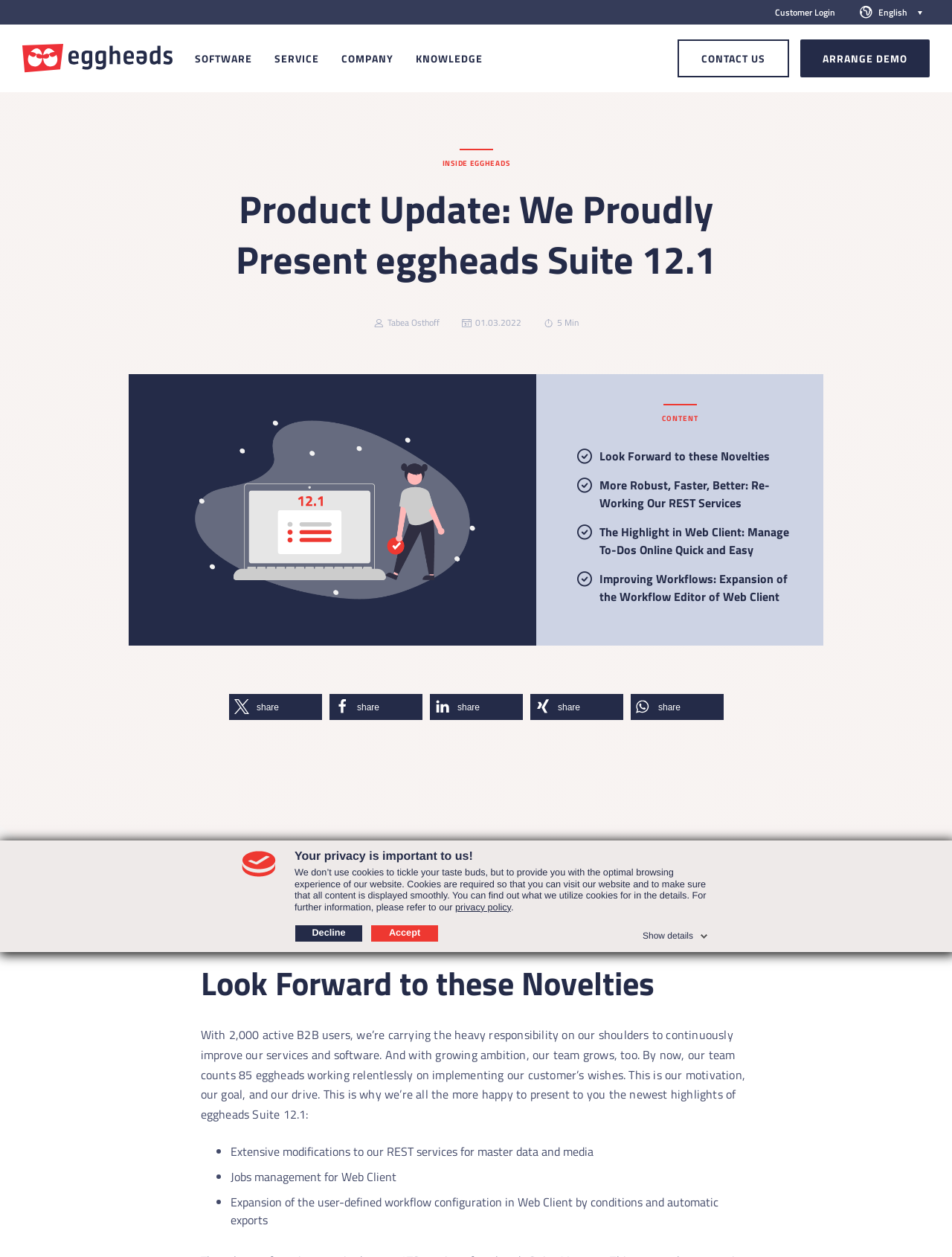Find and specify the bounding box coordinates that correspond to the clickable region for the instruction: "Click the 'SOFTWARE' link".

[0.205, 0.02, 0.265, 0.073]